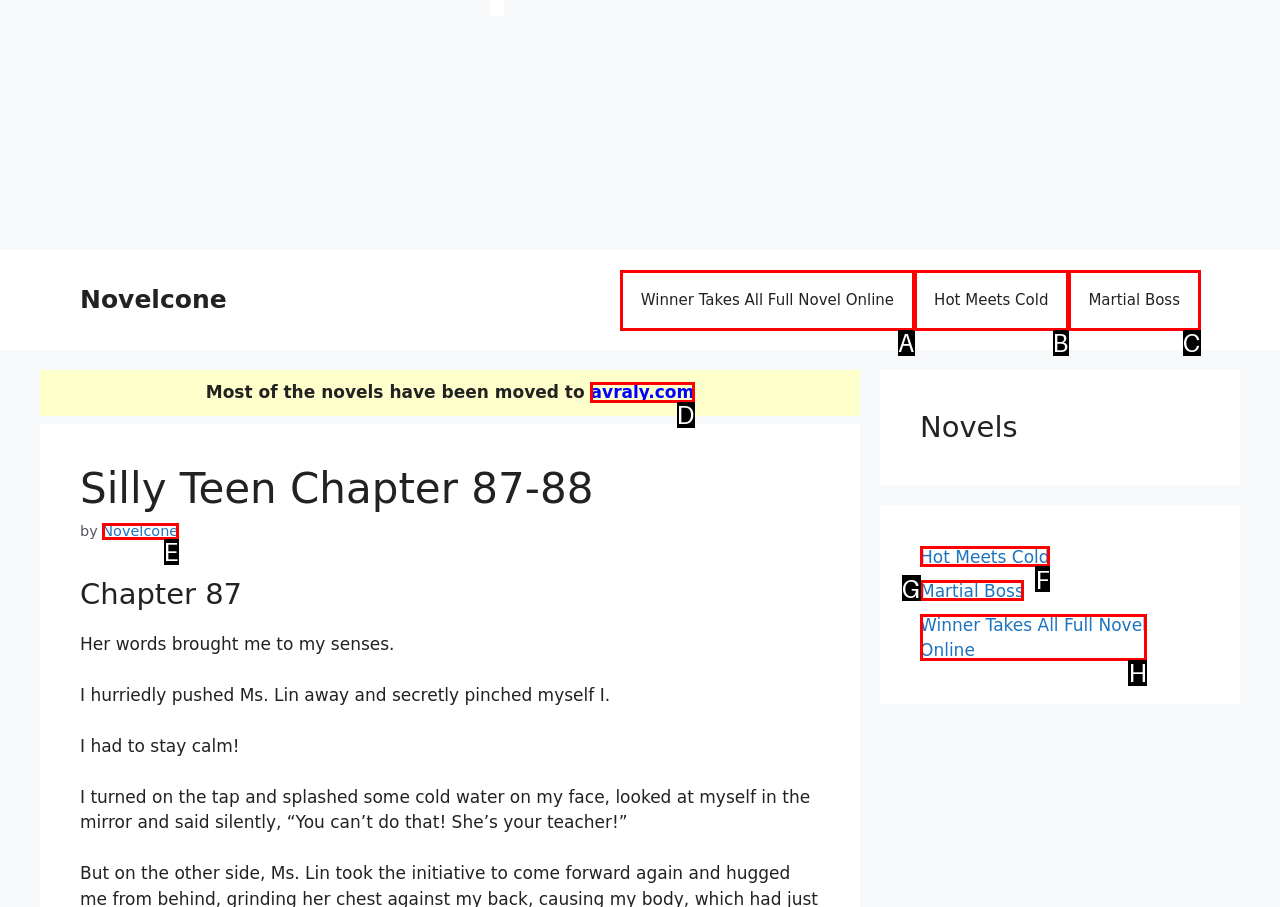Tell me the letter of the HTML element that best matches the description: Novelcone from the provided options.

E